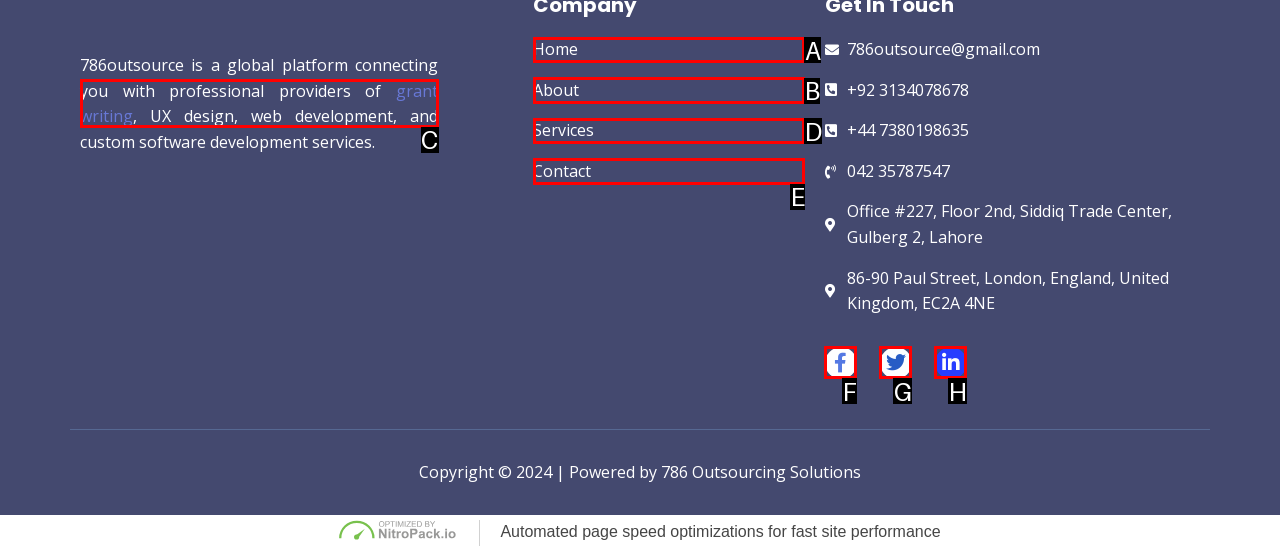Select the letter from the given choices that aligns best with the description: Services. Reply with the specific letter only.

D